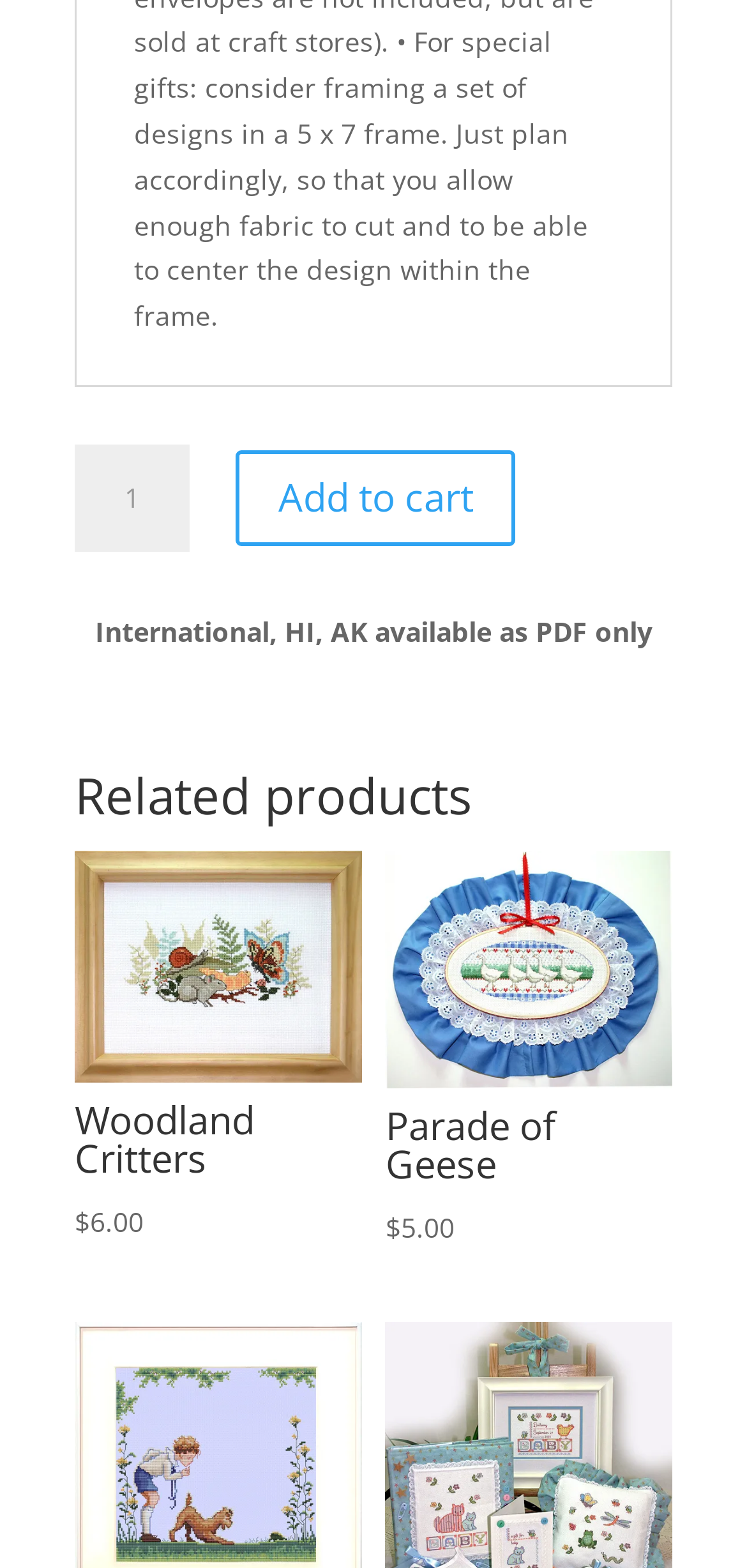What is the product quantity range?
Examine the webpage screenshot and provide an in-depth answer to the question.

The spinbutton element with the label 'Product quantity' has a valuemin of 1 and no valuemax, indicating that the product quantity can be any value from 1 to unlimited.